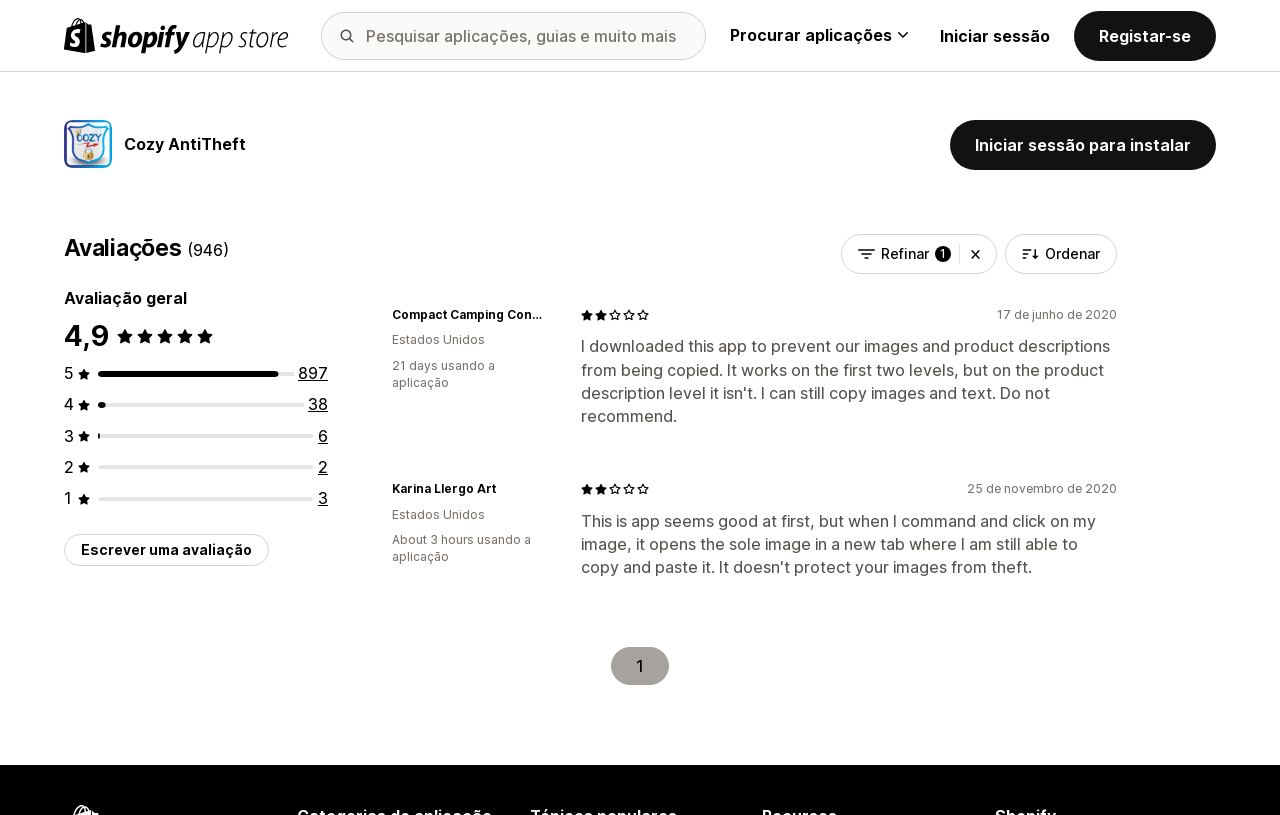What is the name of the app?
Provide an in-depth and detailed explanation in response to the question.

The name of the app can be found in the figure element with the text 'Cozy AntiTheft' and also in the heading element with the same text.